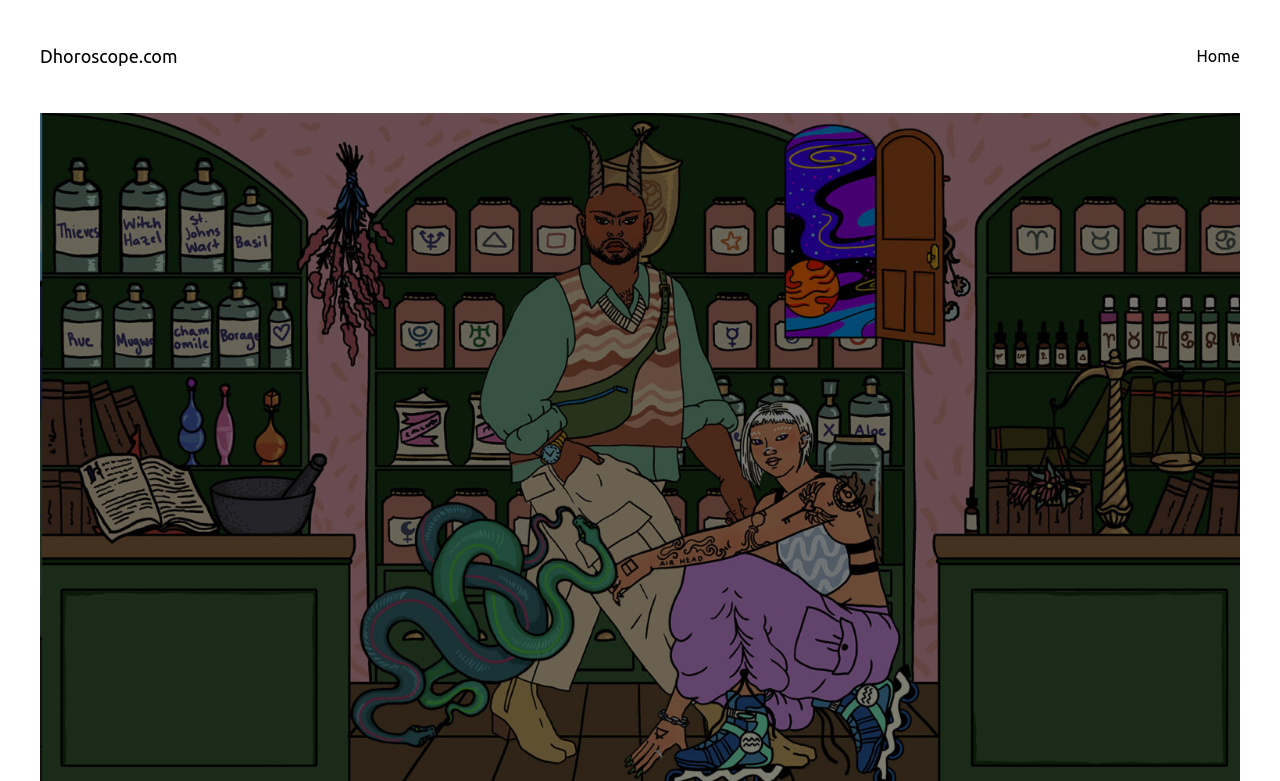Bounding box coordinates are specified in the format (top-left x, top-left y, bottom-right x, bottom-right y). All values are floating point numbers bounded between 0 and 1. Please provide the bounding box coordinate of the region this sentence describes: Dhoroscope.com

[0.031, 0.059, 0.139, 0.084]